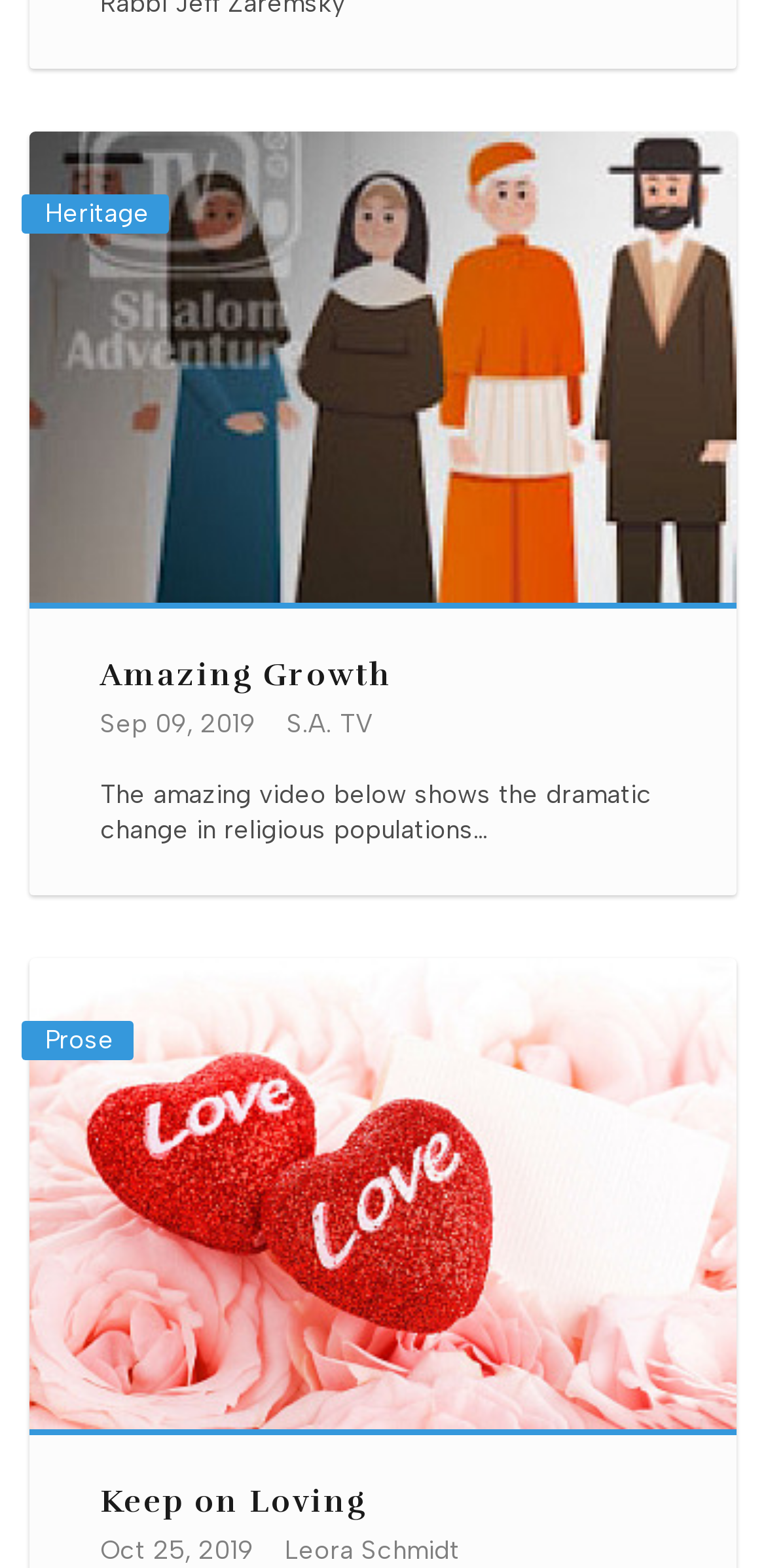Using the element description aria-label="Search..." name="q" placeholder="Search...", predict the bounding box coordinates for the UI element. Provide the coordinates in (top-left x, top-left y, bottom-right x, bottom-right y) format with values ranging from 0 to 1.

None